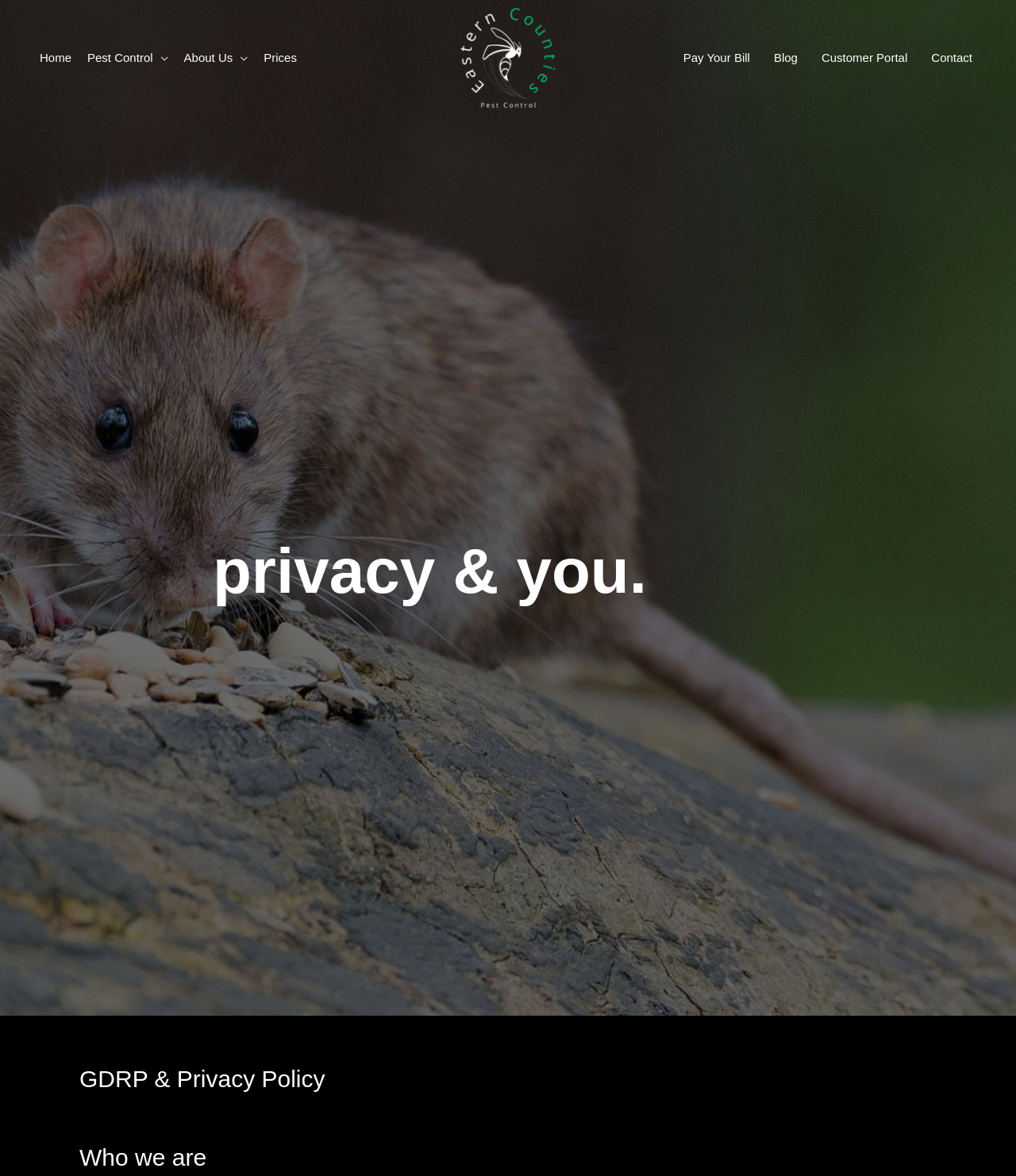Provide a brief response using a word or short phrase to this question:
What is the first link in the top navigation menu?

Home